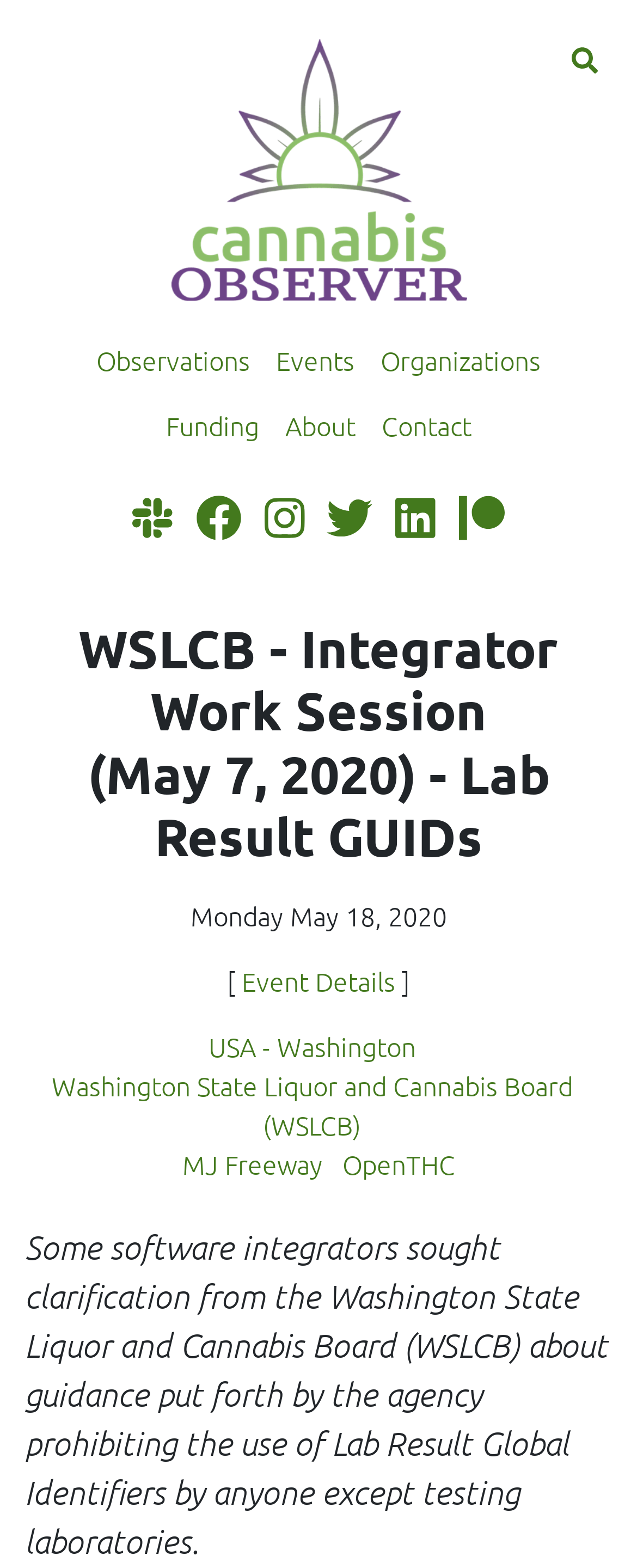Look at the image and write a detailed answer to the question: 
What is the name of the organization mentioned?

I found the answer by looking at the text content of the webpage, specifically the link with the text 'Washington State Liquor and Cannabis Board (WSLCB)' which is located at the bottom of the page.